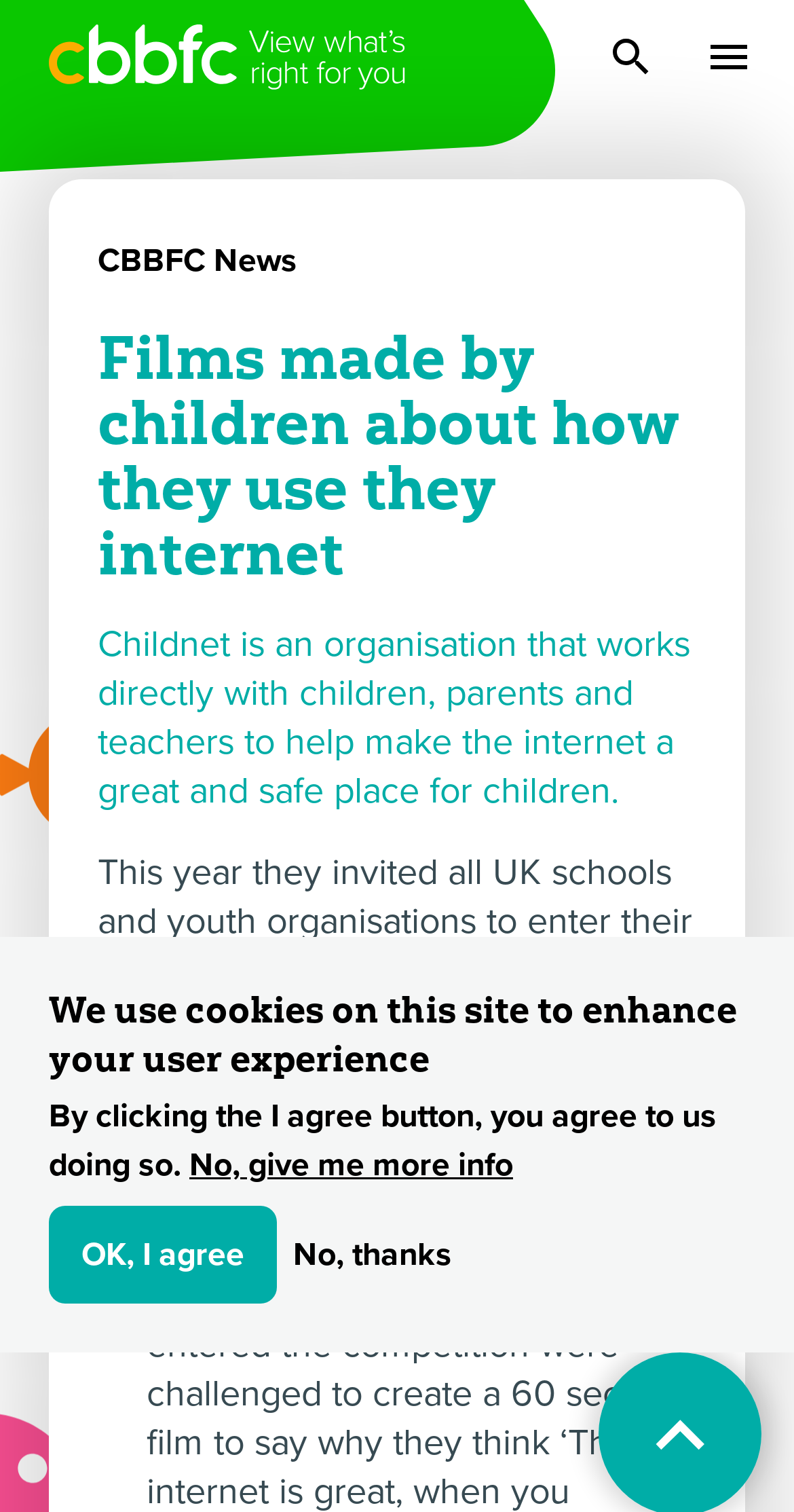What is the logo of the organisation?
From the image, respond using a single word or phrase.

CBBFC Logo